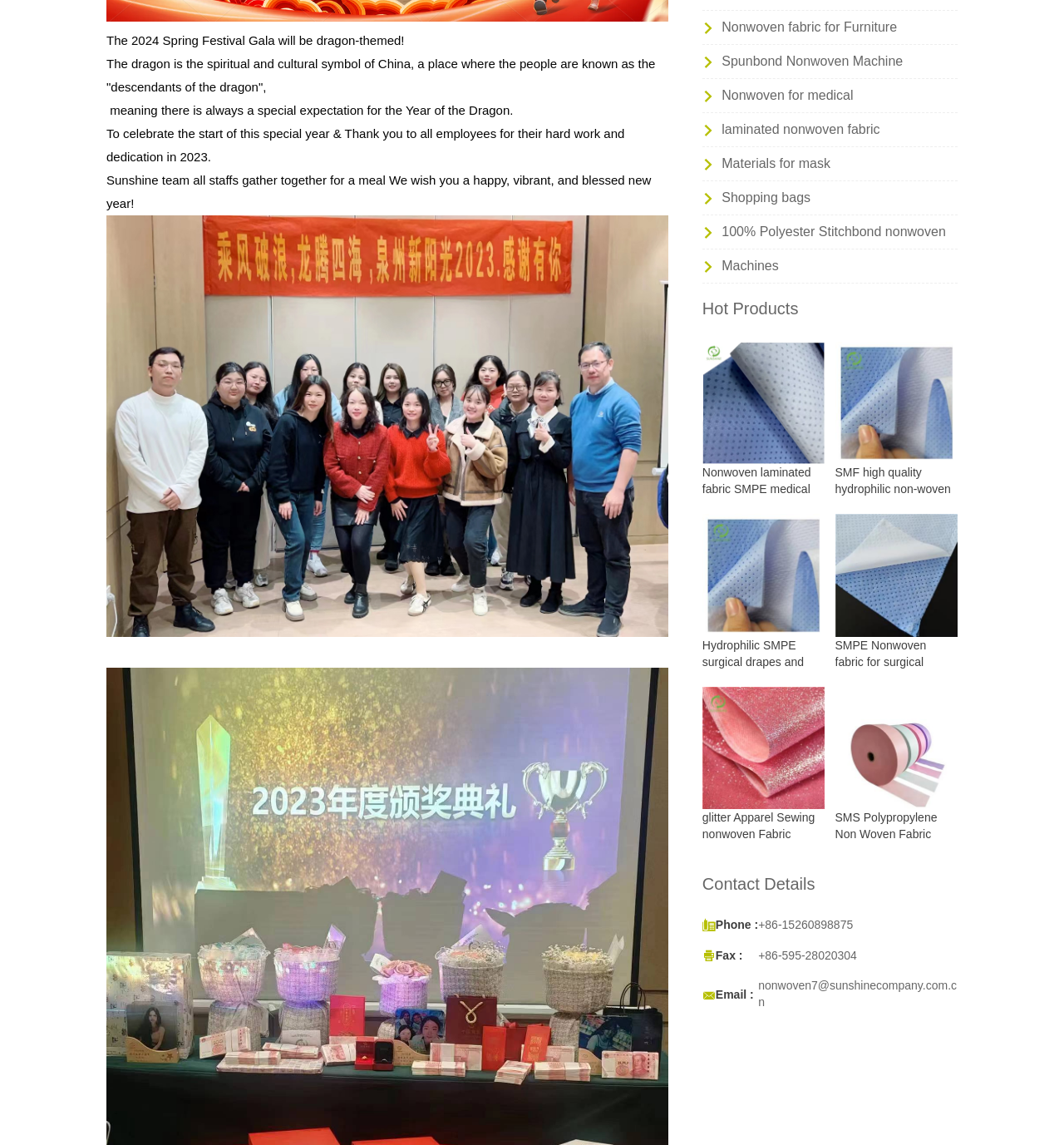Show the bounding box coordinates for the HTML element as described: "100% Polyester Stitchbond nonwoven".

[0.678, 0.196, 0.889, 0.208]